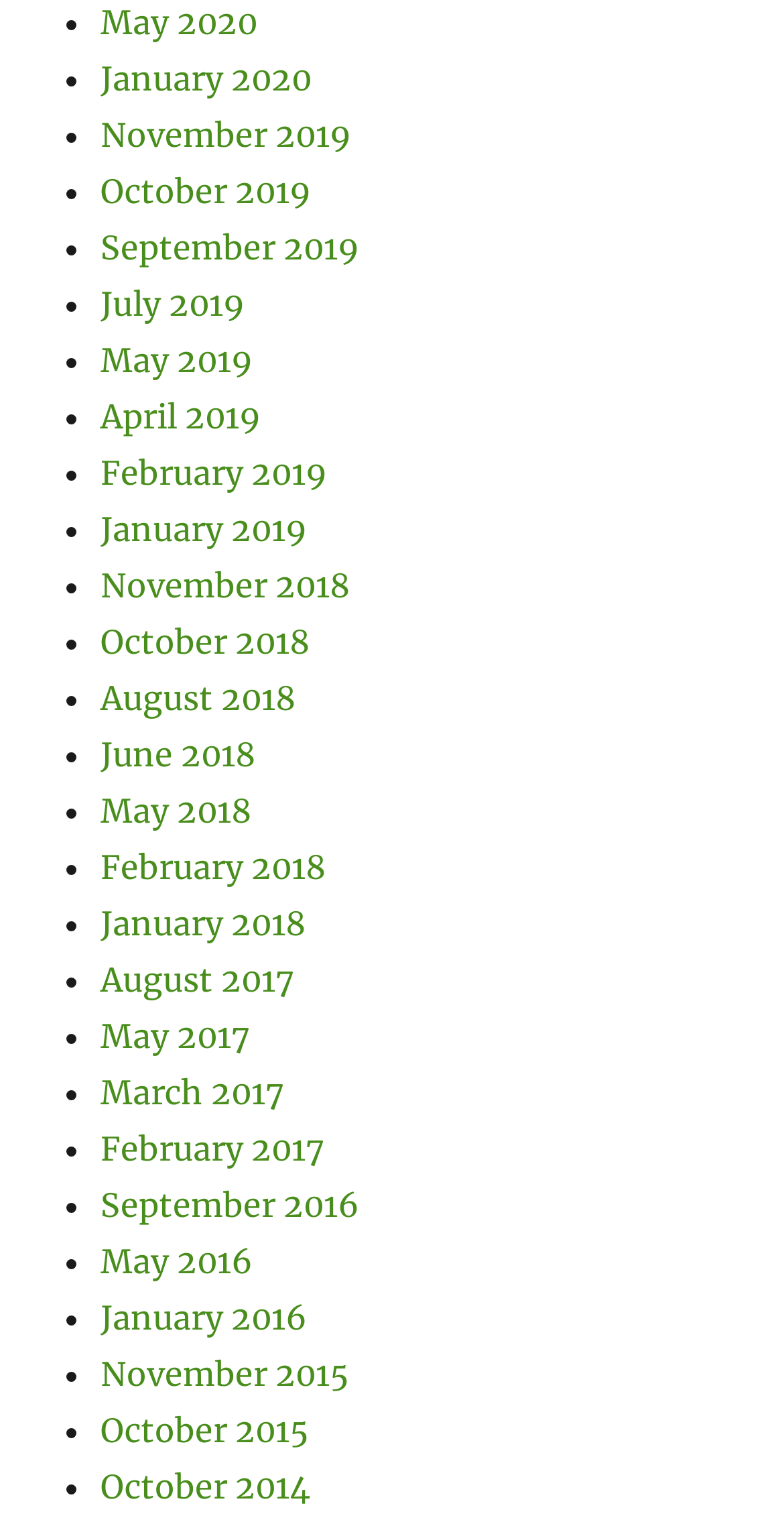Please determine the bounding box coordinates of the element to click in order to execute the following instruction: "Subscribe by clicking 'SUBSCRIBE'". The coordinates should be four float numbers between 0 and 1, specified as [left, top, right, bottom].

None